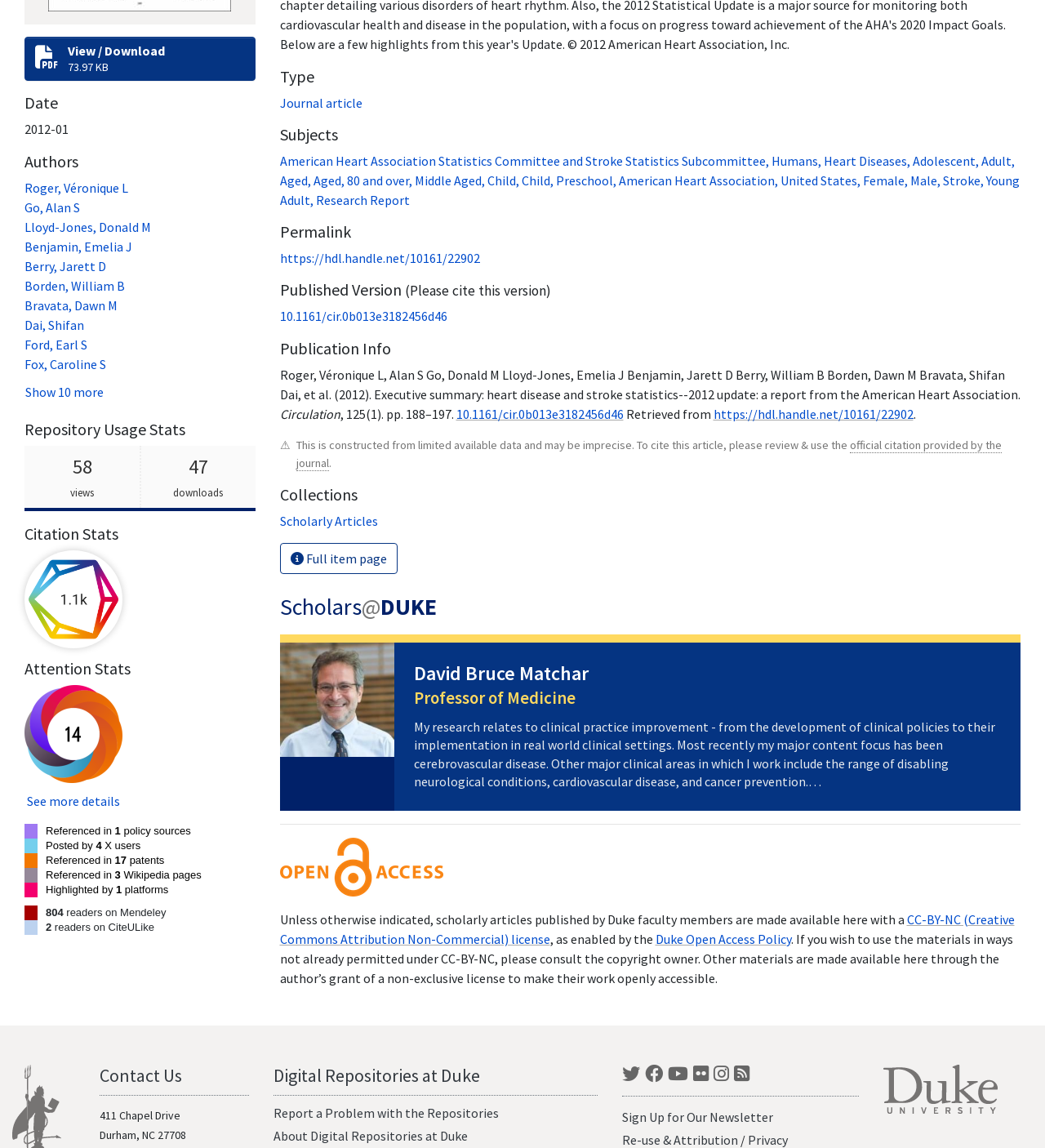Find the bounding box coordinates for the UI element that matches this description: "Digital Repositories at Duke".

[0.262, 0.926, 0.459, 0.946]